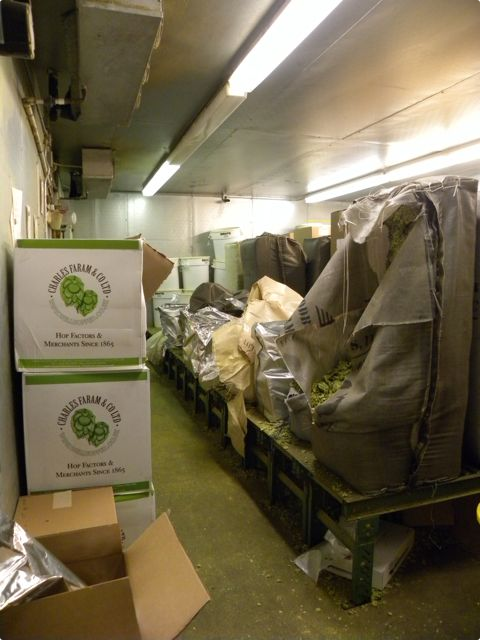What is the purpose of the metal shelving?
Please analyze the image and answer the question with as much detail as possible.

The metal shelving is utilized to keep the floor space clear, indicating a functional and industrial look in the storage area, which is necessary for the efficient management of hops and brewing materials.